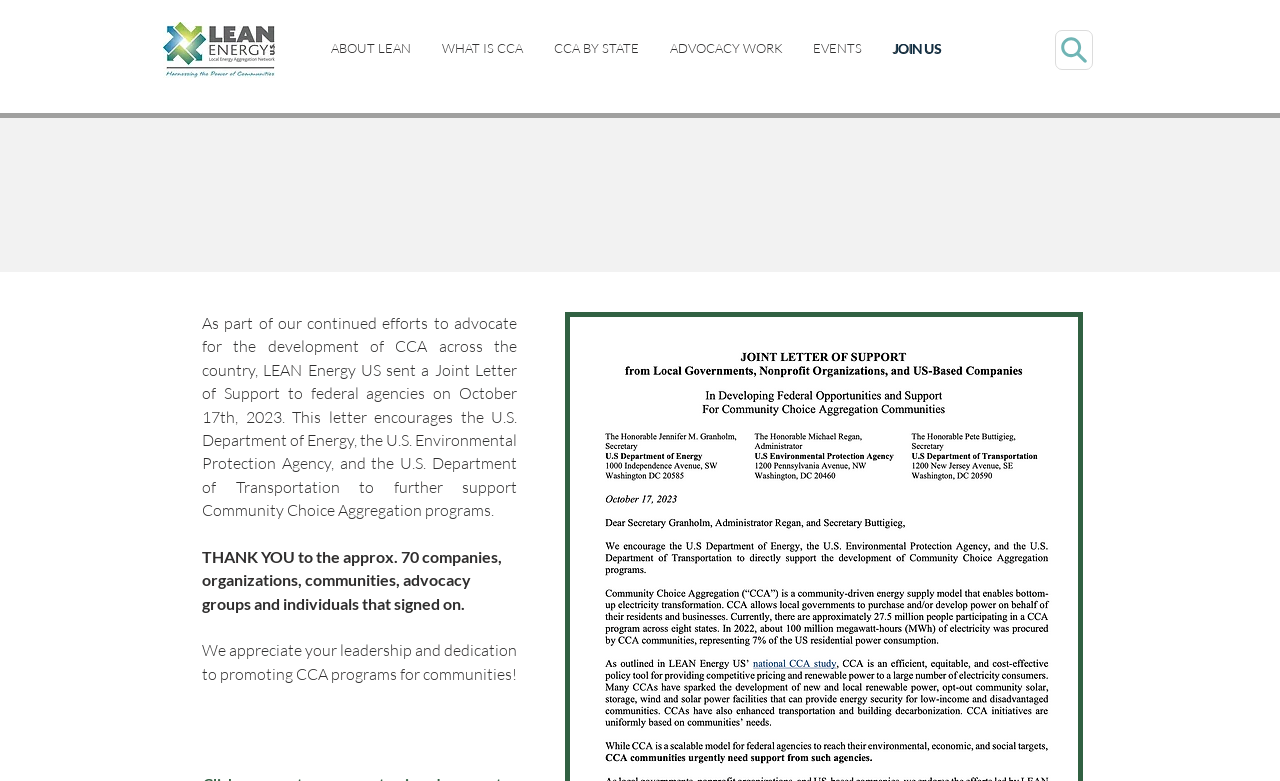What is the main topic of the webpage?
Provide a detailed and extensive answer to the question.

The main topic of the webpage is about Community Choice Aggregation (CCA) and the joint letter of support sent to federal agencies, as evident from the text and links on the webpage.